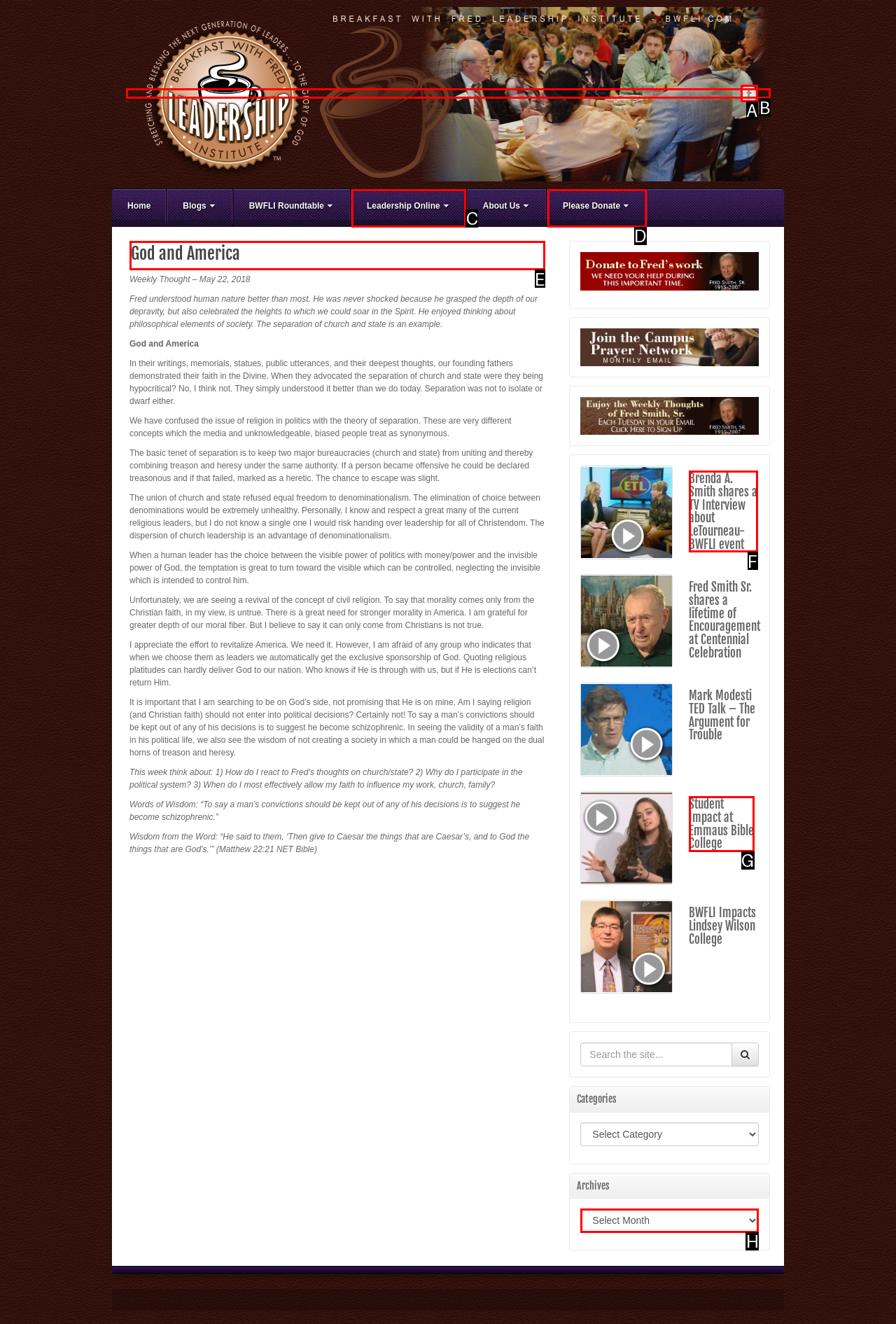Identify the appropriate choice to fulfill this task: Read 'God and America' article
Respond with the letter corresponding to the correct option.

E